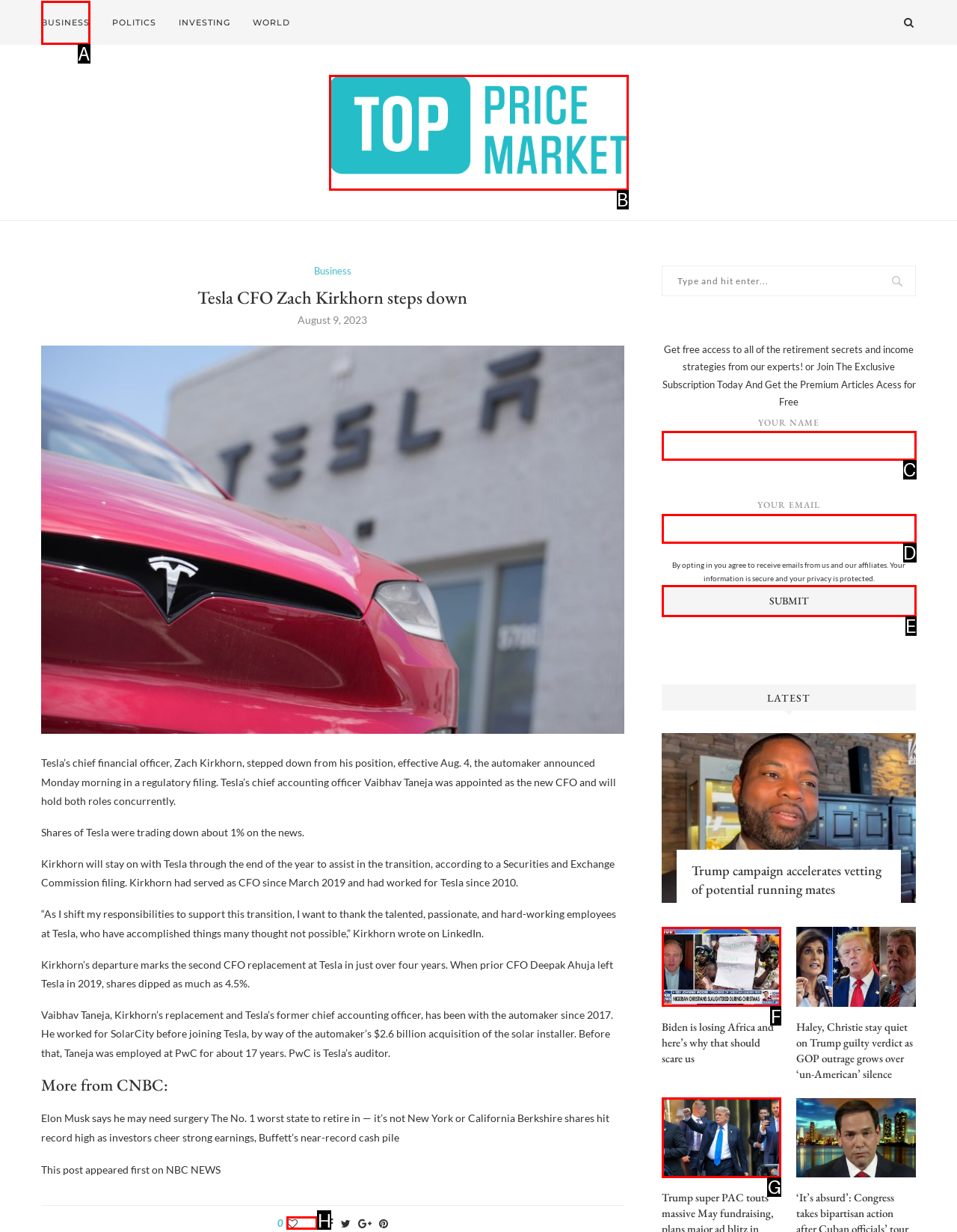Look at the description: alt="Top Price Market"
Determine the letter of the matching UI element from the given choices.

B